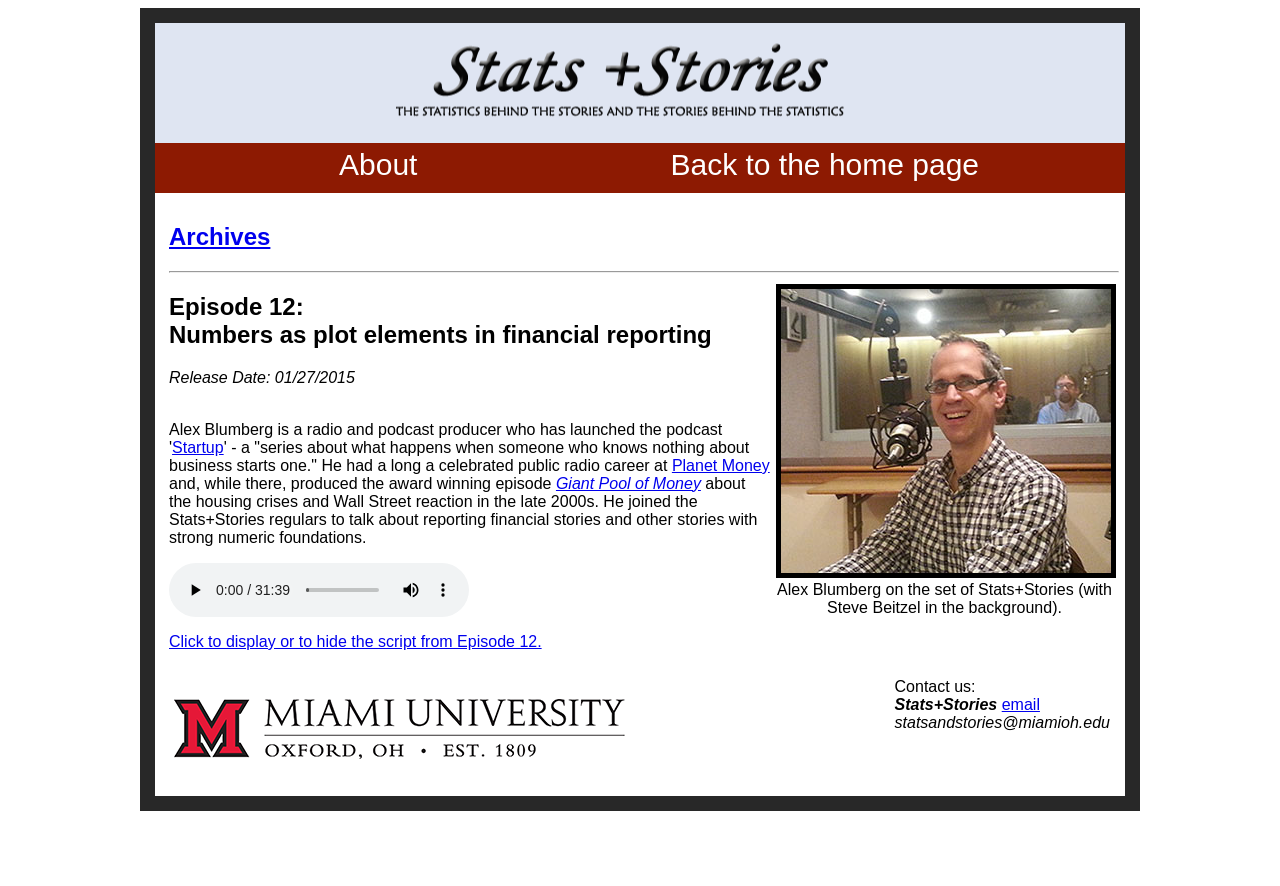Find the coordinates for the bounding box of the element with this description: "Planet Money".

[0.525, 0.515, 0.601, 0.535]